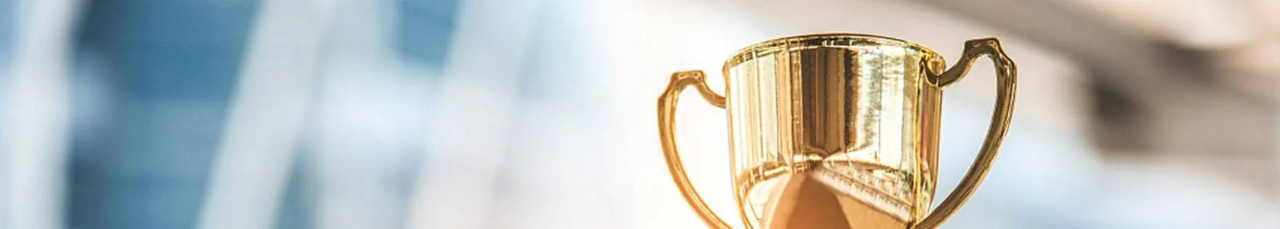Generate a comprehensive caption that describes the image.

The image prominently features a gleaming trophy, a symbol of achievement and success. The trophy is crafted with a polished gold finish, reflecting light beautifully, emphasizing its prestigious nature. Its design is elegant, with smooth contours and robust handles, suggesting that it stands for a significant accomplishment. In the blurred background, hints of a modern setting can be seen, possibly indicating a corporate or celebratory environment. This image captures the essence of triumph, celebrating milestones and recognition, and aligns with Haier's commitment to excellence in the industry.